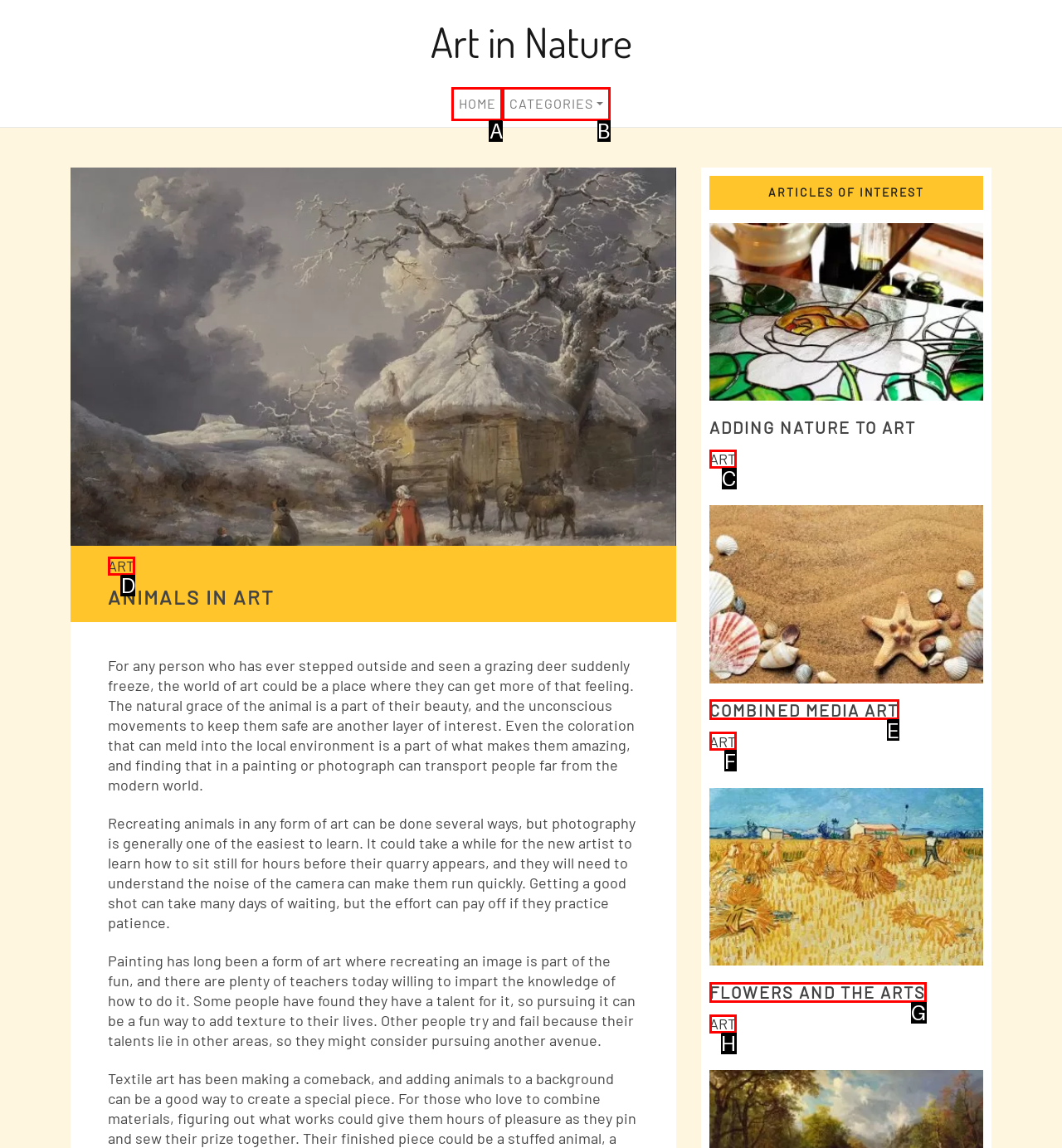From the given choices, which option should you click to complete this task: Click on the 'ART' link? Answer with the letter of the correct option.

D